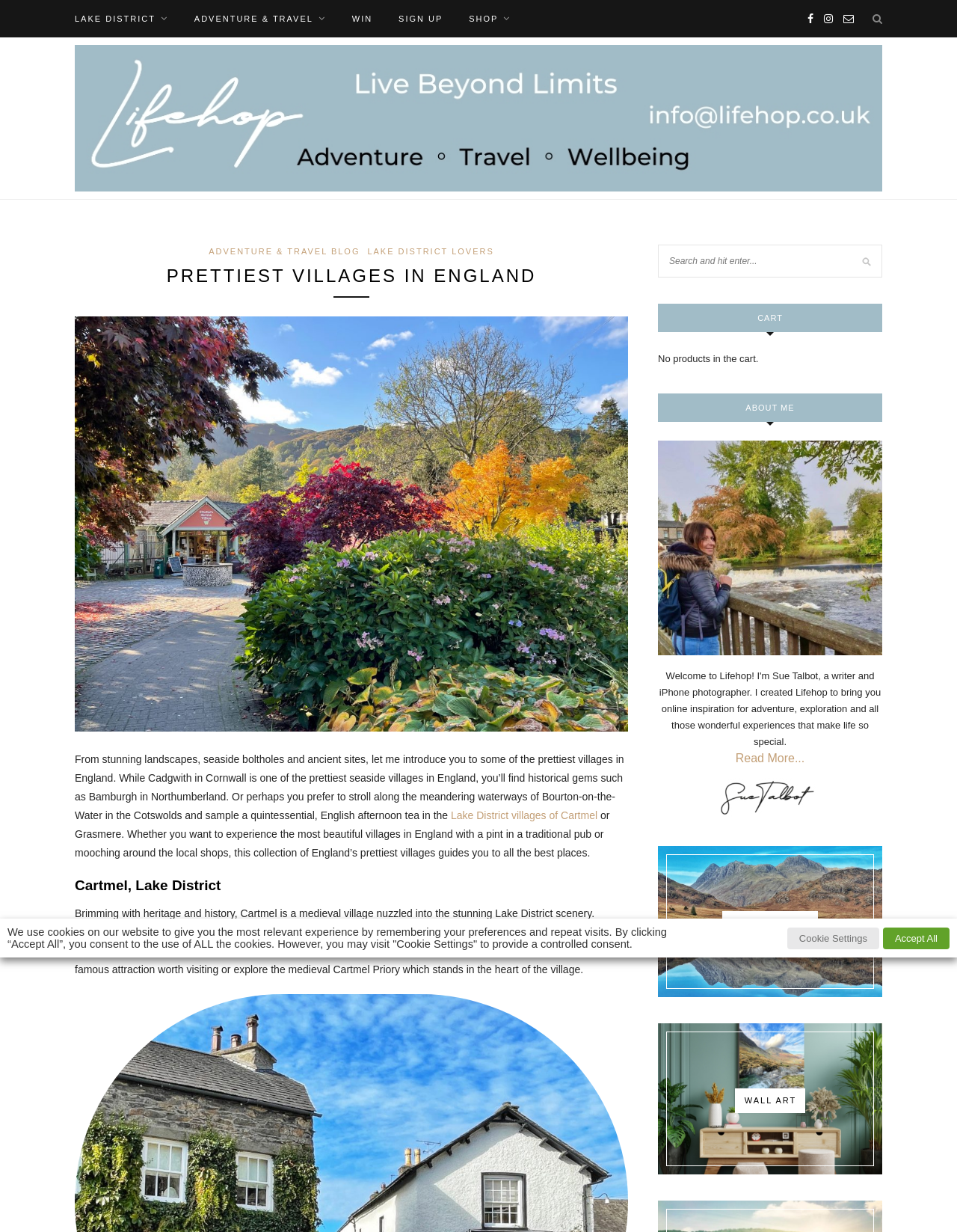Respond to the question below with a single word or phrase: What is the purpose of the search bar?

To search and hit enter